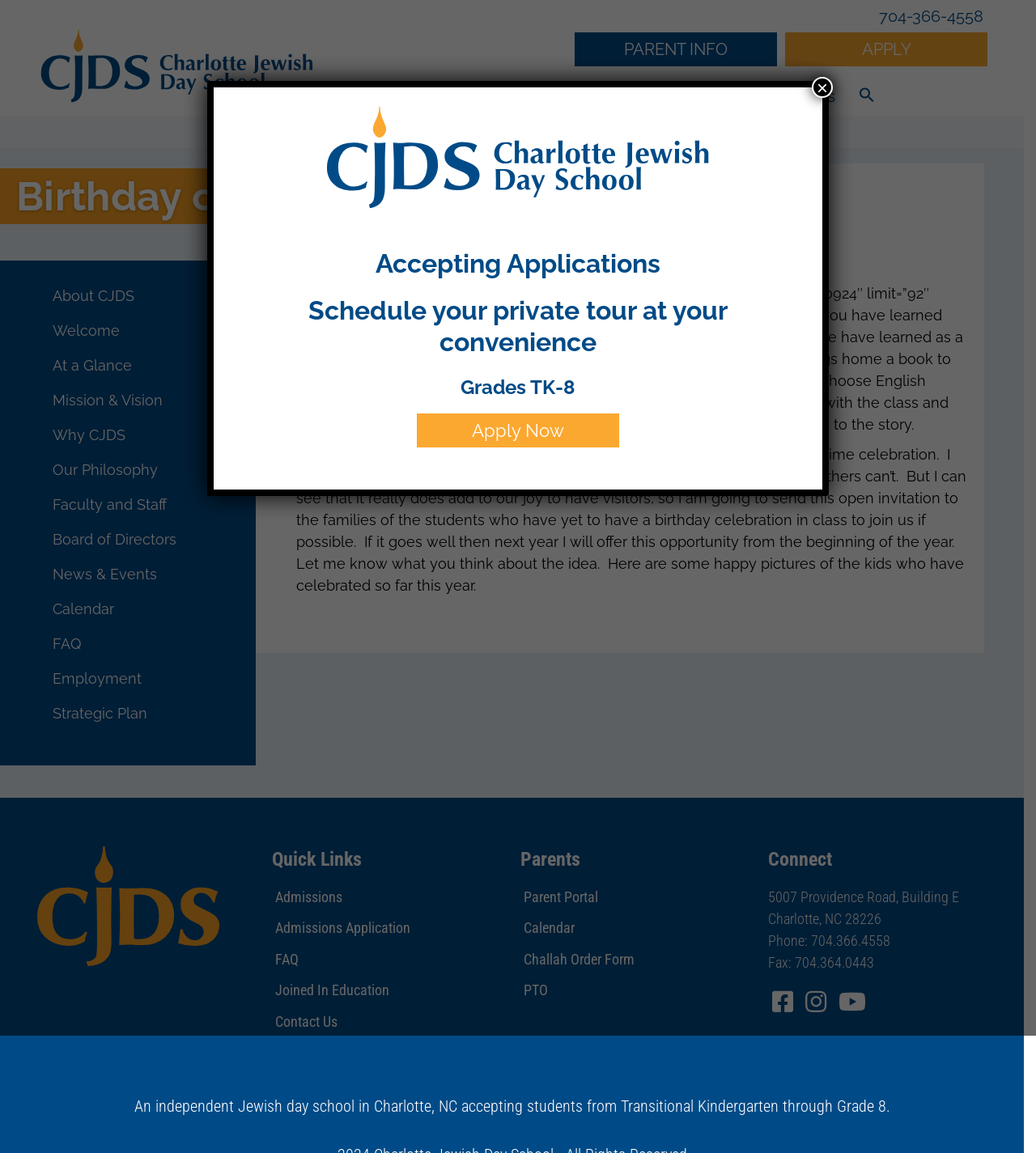Please respond to the question using a single word or phrase:
What is the location of the school?

Charlotte, NC 28226